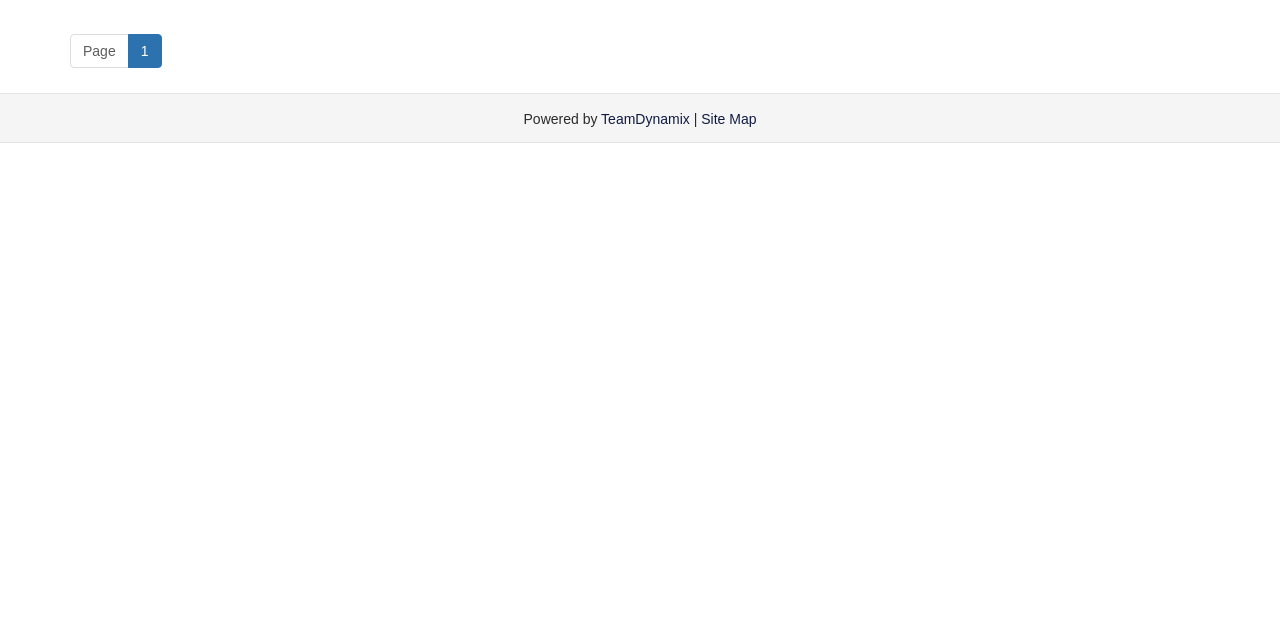Please specify the bounding box coordinates in the format (top-left x, top-left y, bottom-right x, bottom-right y), with values ranging from 0 to 1. Identify the bounding box for the UI component described as follows: Site Map

[0.548, 0.174, 0.591, 0.199]